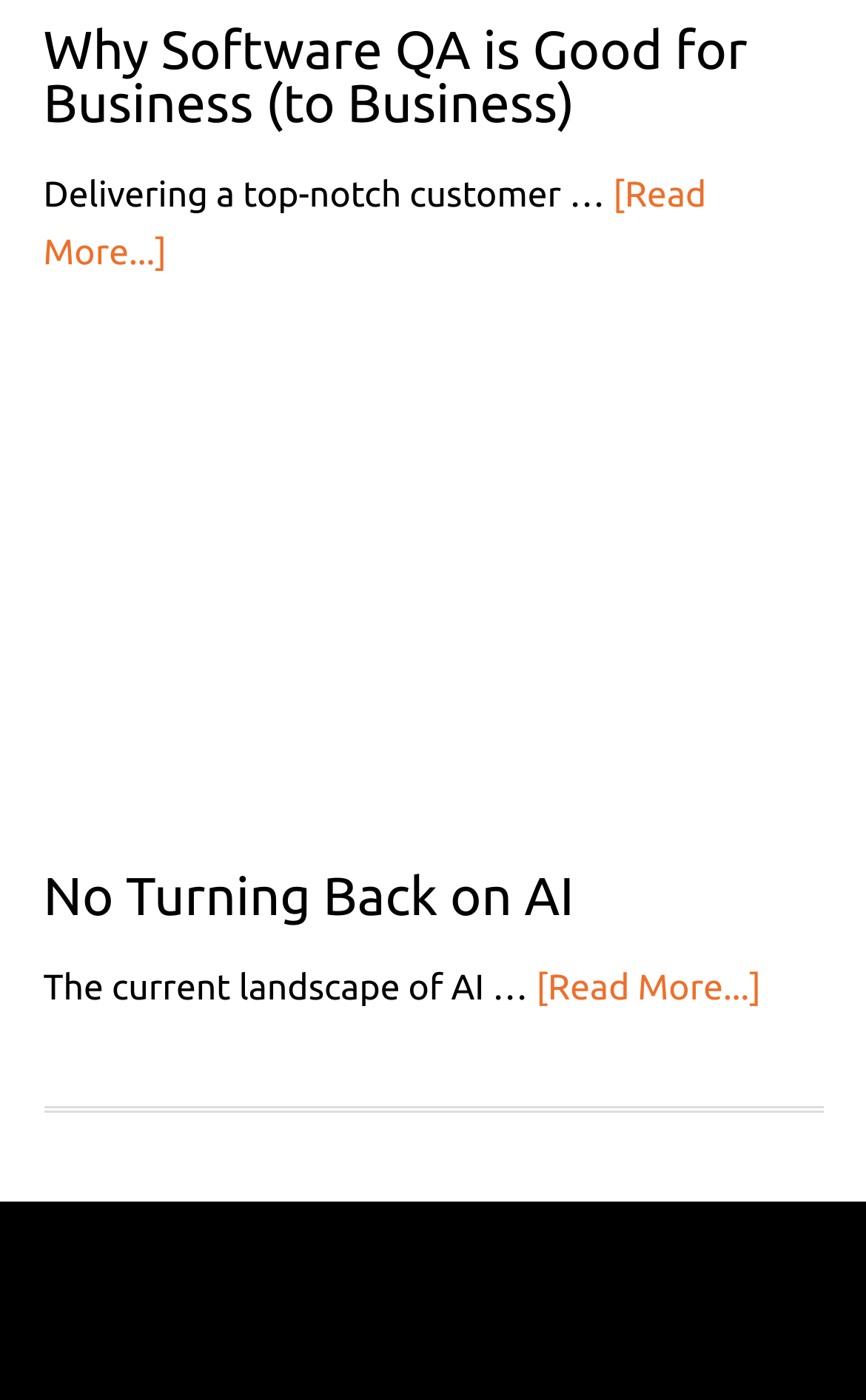Are the articles on this webpage related to technology?
Could you please answer the question thoroughly and with as much detail as possible?

The headings of the articles, 'Why Software QA is Good for Business (to Business)' and 'No Turning Back on AI', suggest that the articles are related to technology, specifically software quality assurance and artificial intelligence.